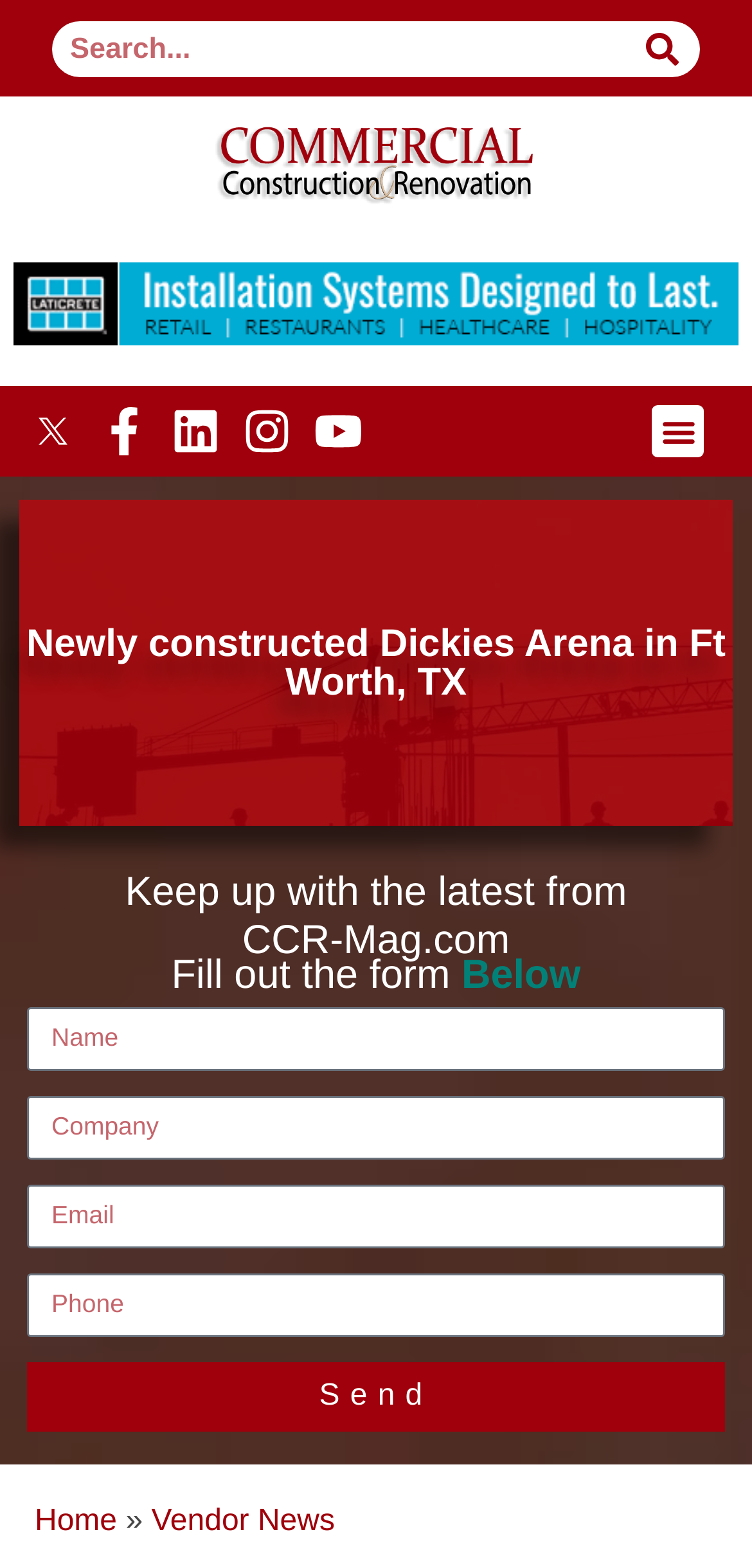Locate the bounding box coordinates of the area to click to fulfill this instruction: "Read about 'Side Effects' of Korean Ginseng". The bounding box should be presented as four float numbers between 0 and 1, in the order [left, top, right, bottom].

None